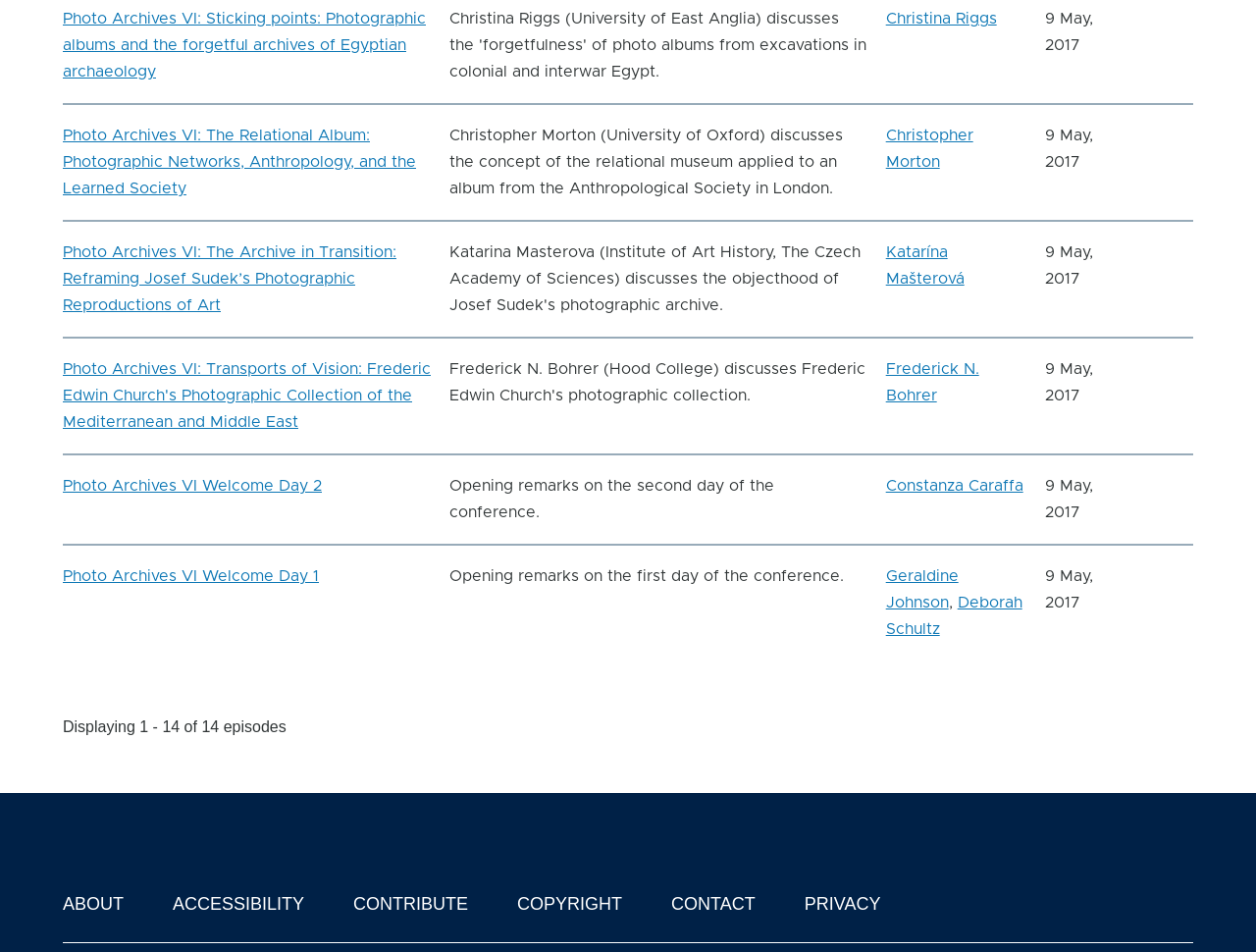Locate the bounding box coordinates of the UI element described by: "Contribute". The bounding box coordinates should consist of four float numbers between 0 and 1, i.e., [left, top, right, bottom].

[0.281, 0.939, 0.373, 0.96]